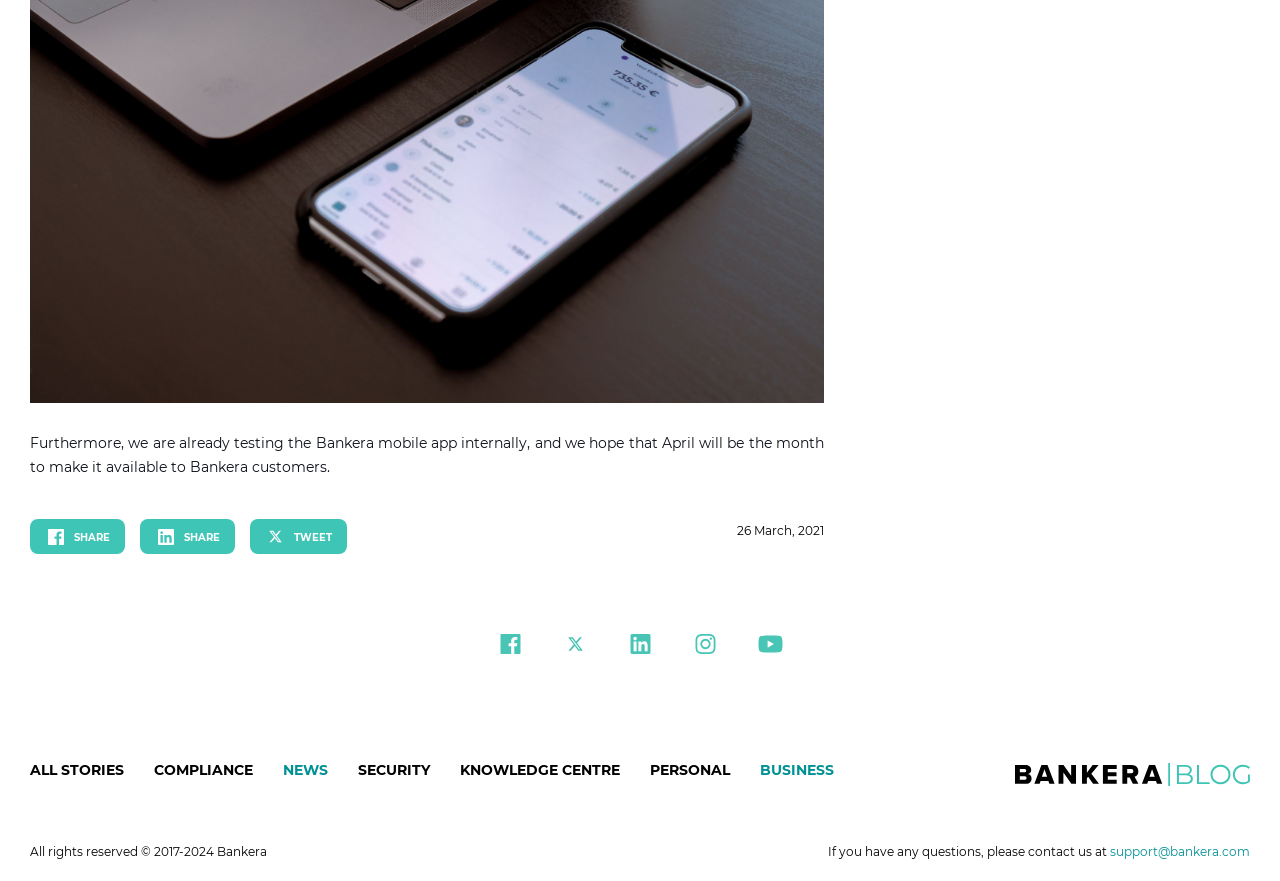How many categories are present in the top navigation menu?
Look at the image and provide a detailed response to the question.

The answer can be found by counting the number of link elements present in the top navigation menu, which are ALL STORIES, COMPLIANCE, NEWS, SECURITY, KNOWLEDGE CENTRE, PERSONAL, and BUSINESS. Each of these links is a separate category.